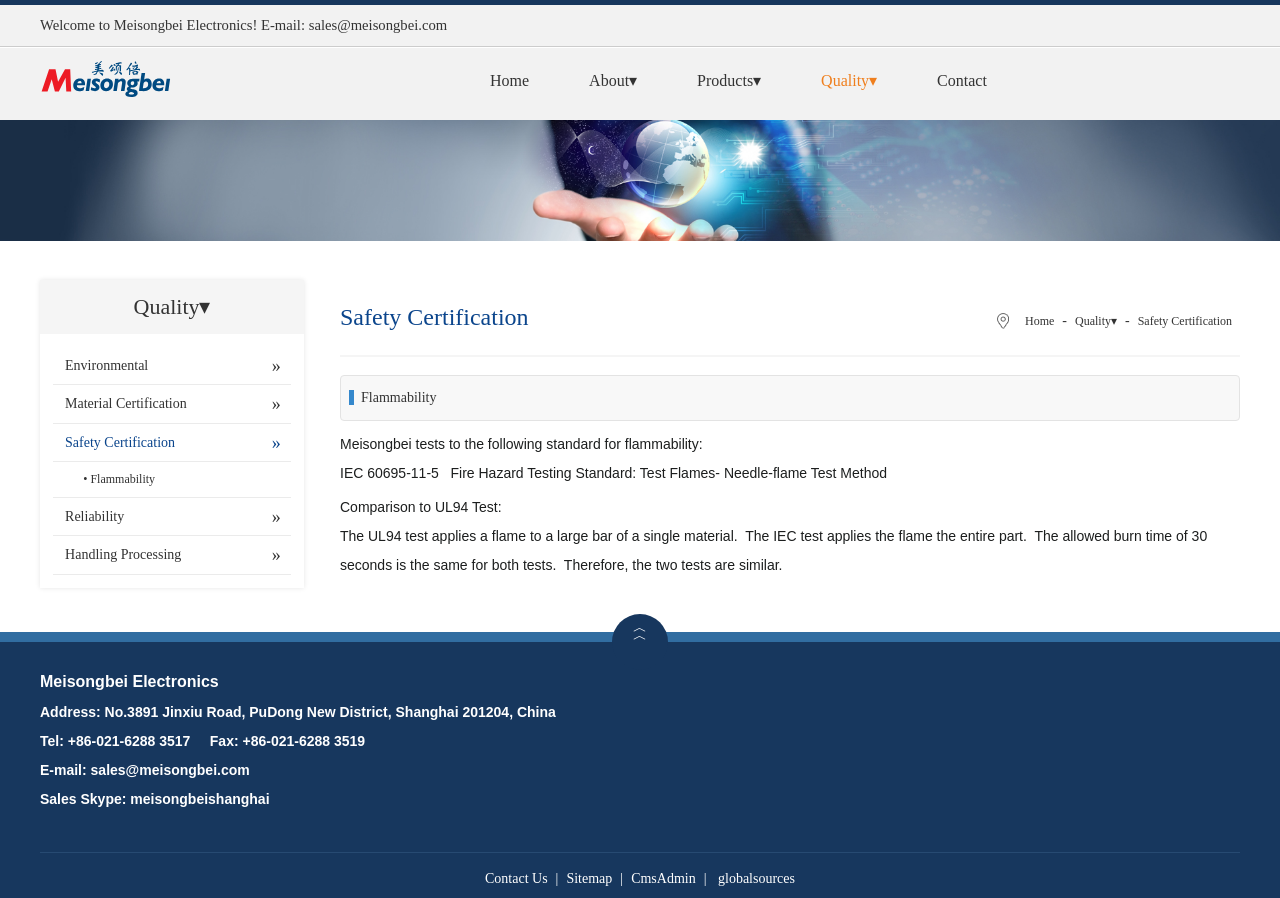Show the bounding box coordinates of the region that should be clicked to follow the instruction: "Click the 'Home' link."

[0.359, 0.054, 0.437, 0.126]